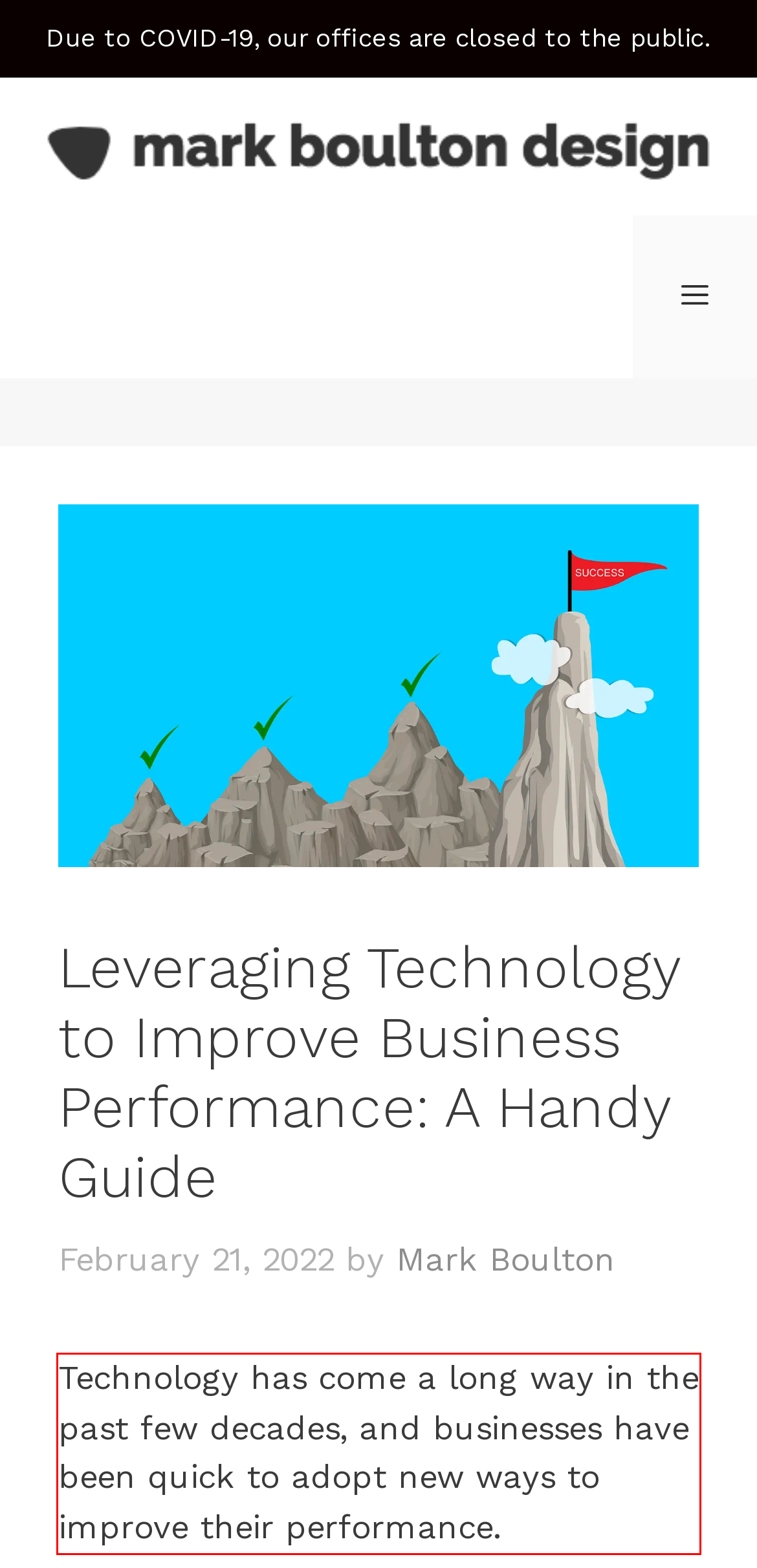You are presented with a webpage screenshot featuring a red bounding box. Perform OCR on the text inside the red bounding box and extract the content.

Technology has come a long way in the past few decades, and businesses have been quick to adopt new ways to improve their performance.